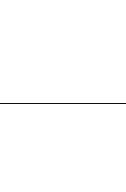Provide a comprehensive description of the image.

The image showcases the cover of "Tales from Vader’s Castle #3," which is a comic in the Star Wars franchise. This particular issue features a captivating illustration that draws upon the iconic themes and characters of the Star Wars universe. It is part of a series that explores dark and spooky tales centered around Darth Vader and his adventures. The comic is noted for its compelling storytelling and visually striking artwork, contributing to the expanding lore of the Star Wars narrative. This image is presented in the context of a webpage discussing recent Star Wars comic releases, emphasizing its relevance to fans eager for new stories and adaptations in the franchise.